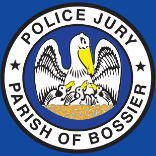What is written at the top of the emblem? Observe the screenshot and provide a one-word or short phrase answer.

POLICE JURY